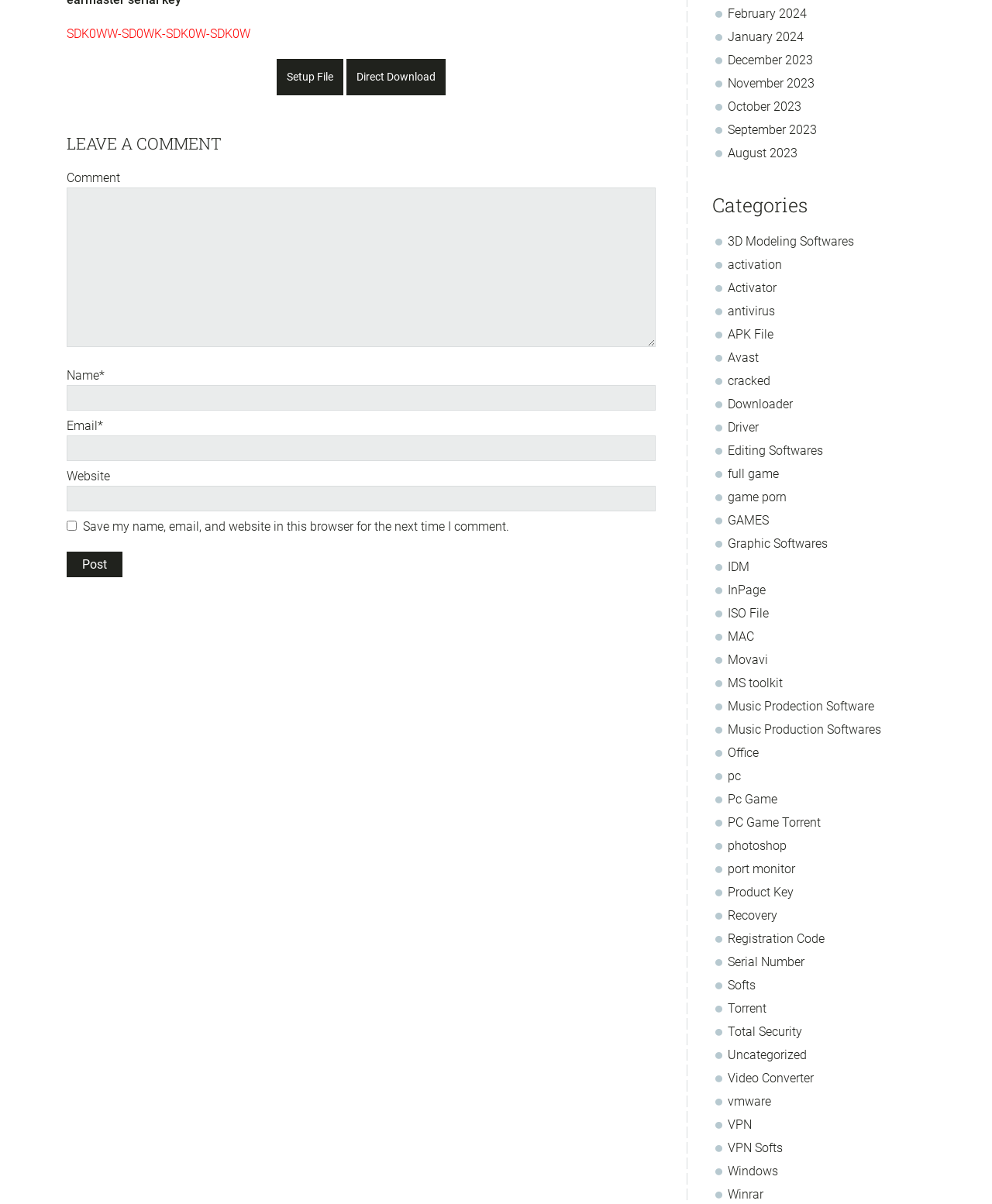What categories of software are listed on the webpage?
Based on the image, give a concise answer in the form of a single word or short phrase.

Various software categories